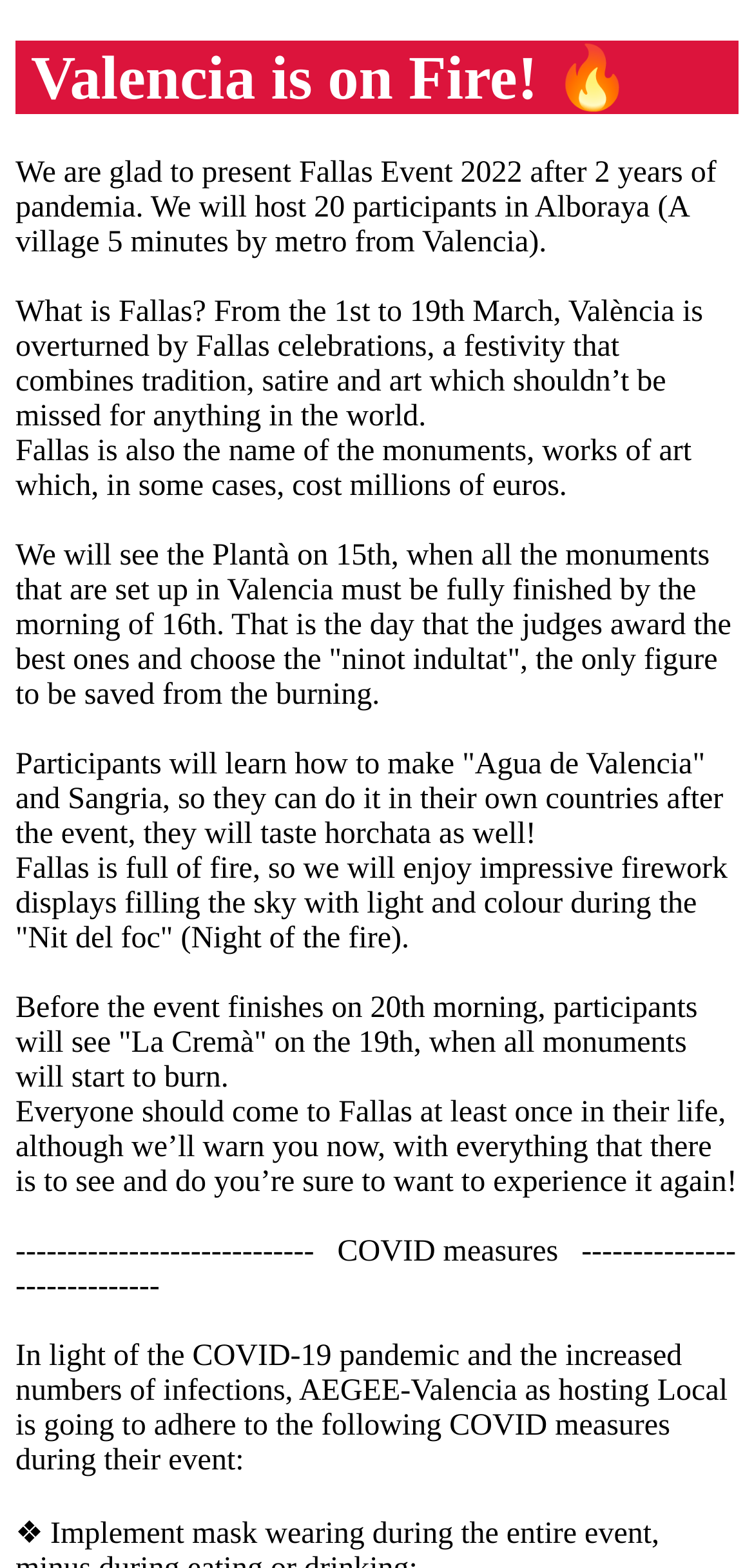What happens to the monuments on the 19th?
Answer the question with as much detail as possible.

As described in the eighth paragraph of the webpage, on the 19th, all monuments will start to burn during 'La Cremà'.